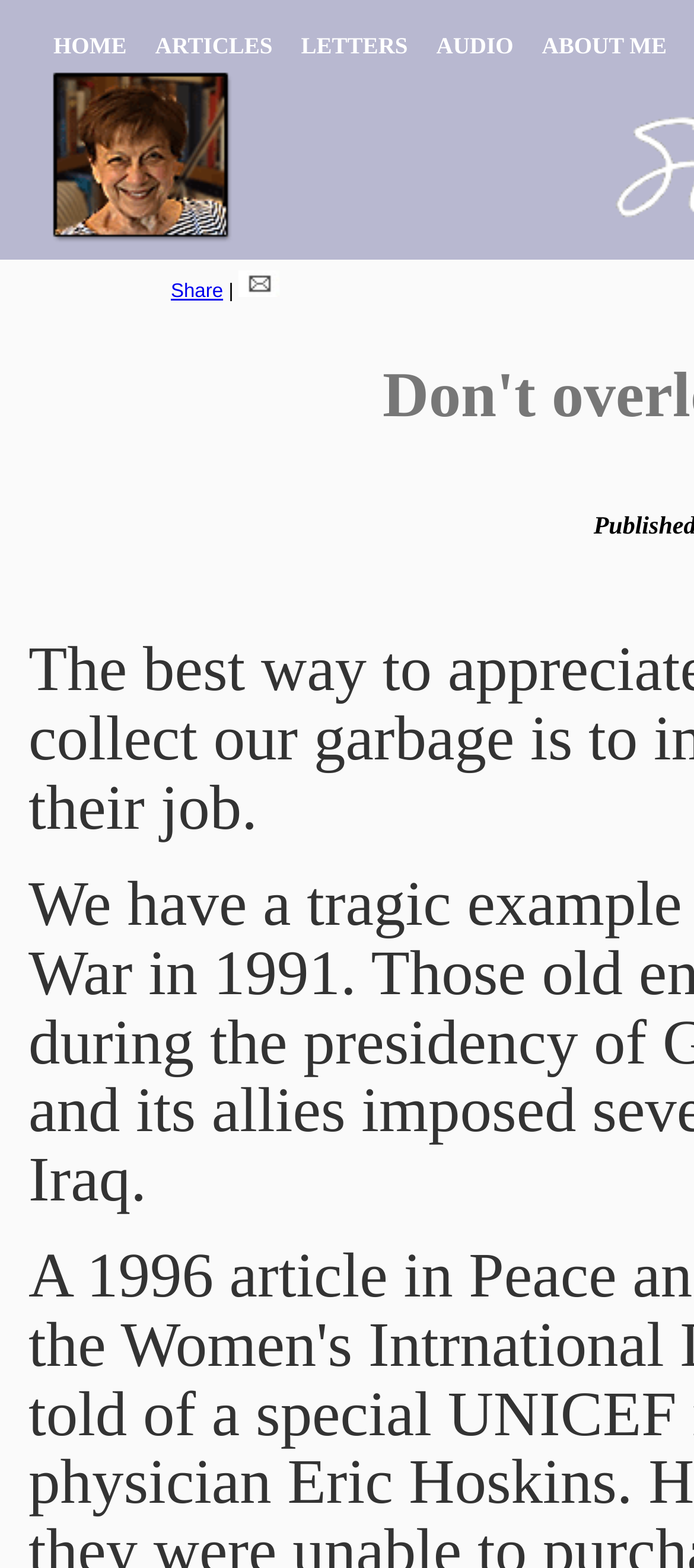Generate the main heading text from the webpage.

Don't overlook the trash men